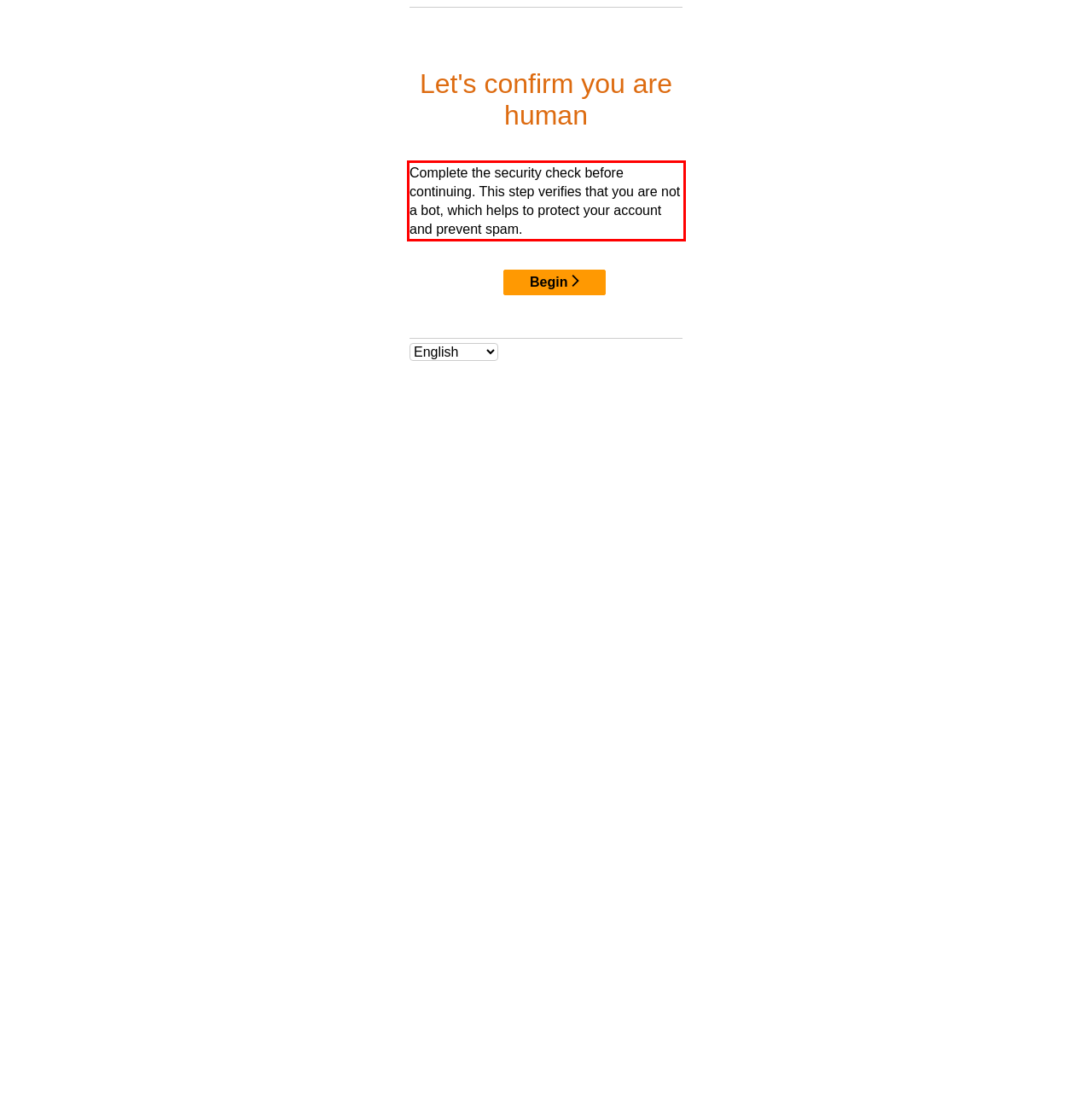You have a screenshot of a webpage, and there is a red bounding box around a UI element. Utilize OCR to extract the text within this red bounding box.

Complete the security check before continuing. This step verifies that you are not a bot, which helps to protect your account and prevent spam.